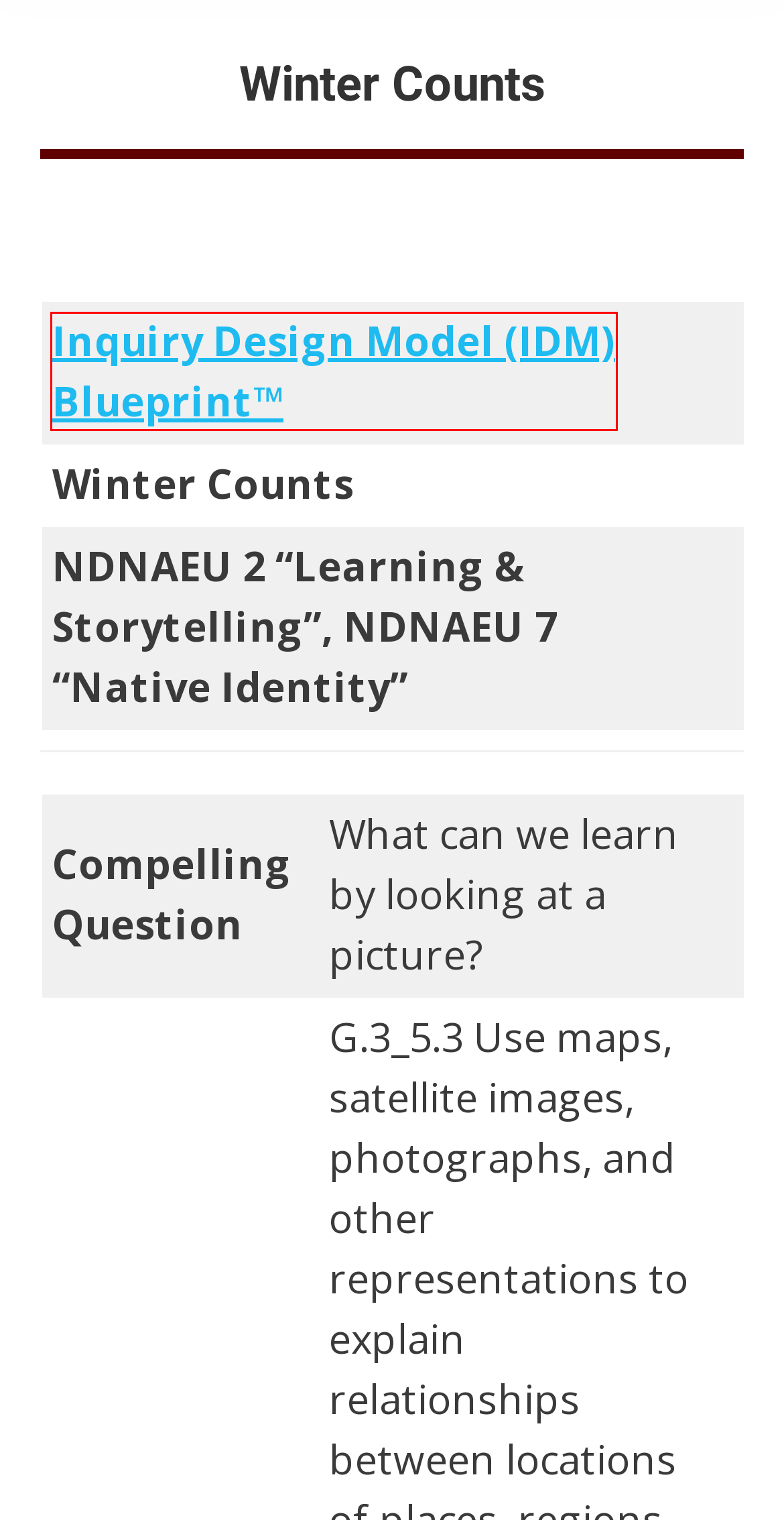Look at the screenshot of a webpage where a red rectangle bounding box is present. Choose the webpage description that best describes the new webpage after clicking the element inside the red bounding box. Here are the candidates:
A. Charles Moran - Teachings of Our Elders
B. Dan Jerome - Teachings of Our Elders
C. Angeline Fourth Iron Road - Teachings of Our Elders
D. Catherine Howard - Teachings of Our Elders
E. Inquiry Design Model - C3 Teachers
F. Dusty Olson - Teachings of Our Elders
G. Leander MacDonald - Teachings of Our Elders
H. Alex Decoteau - Teachings of Our Elders

E